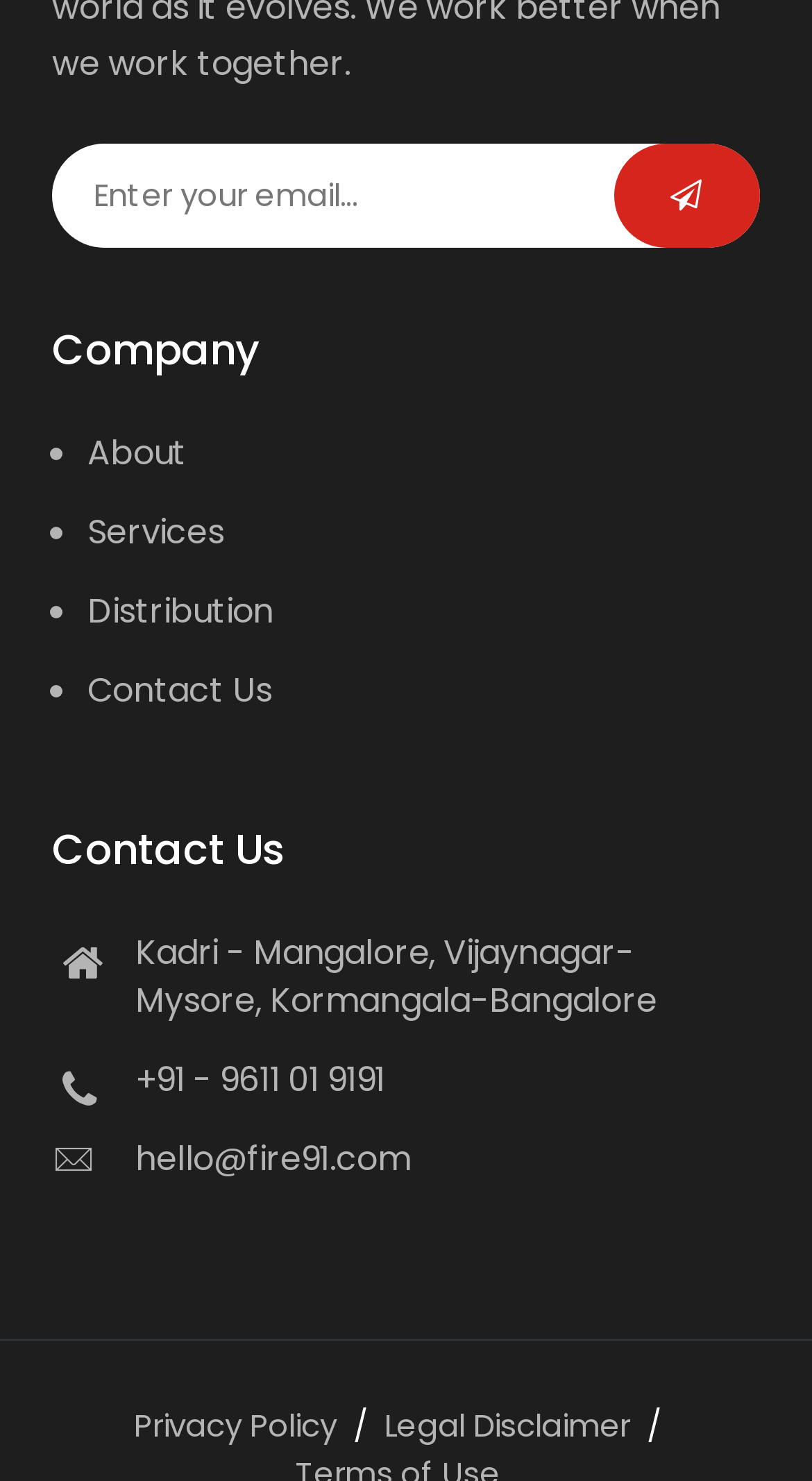Specify the bounding box coordinates of the region I need to click to perform the following instruction: "View About page". The coordinates must be four float numbers in the range of 0 to 1, i.e., [left, top, right, bottom].

[0.108, 0.29, 0.23, 0.322]